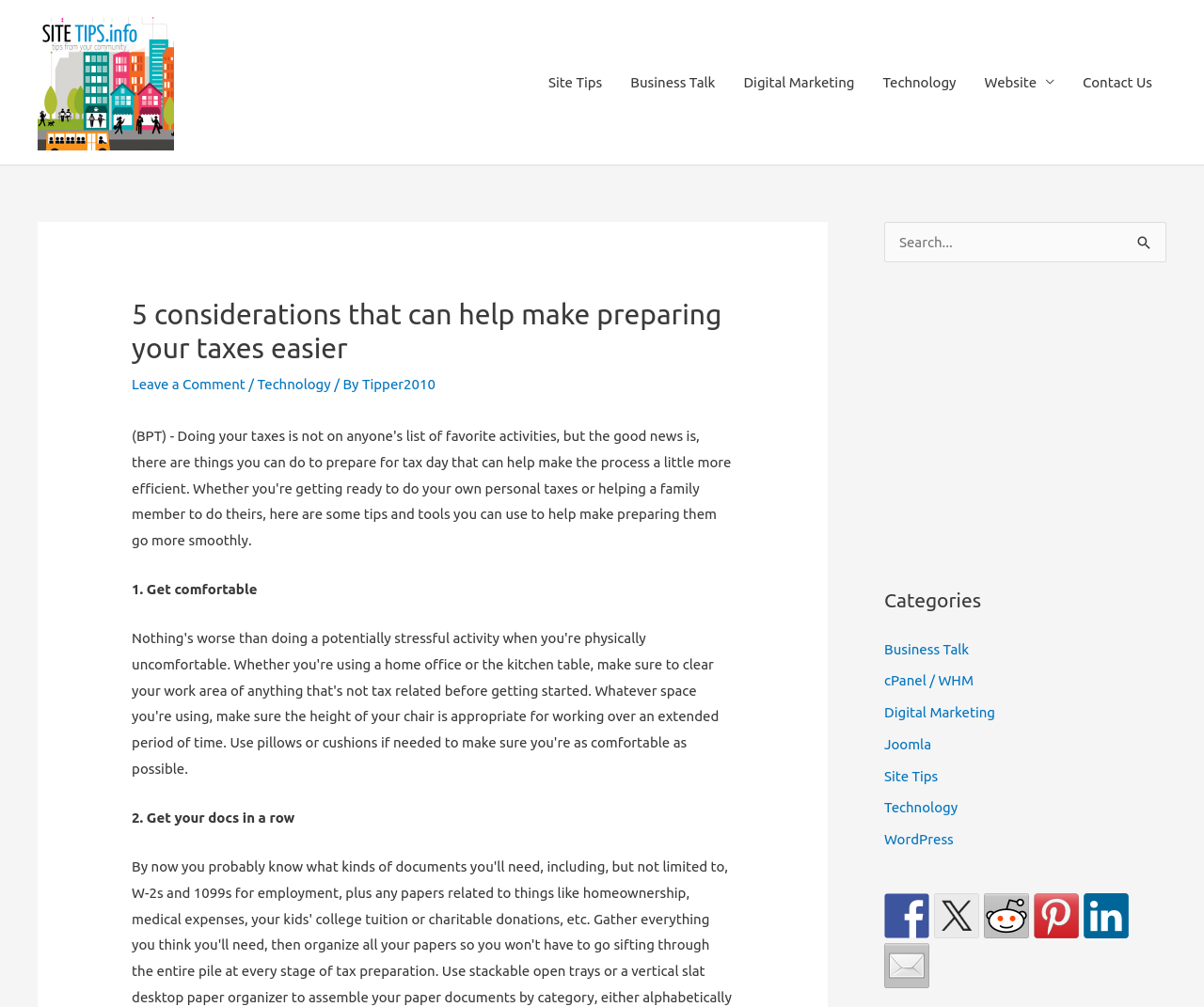How many social media links are provided?
Answer briefly with a single word or phrase based on the image.

5